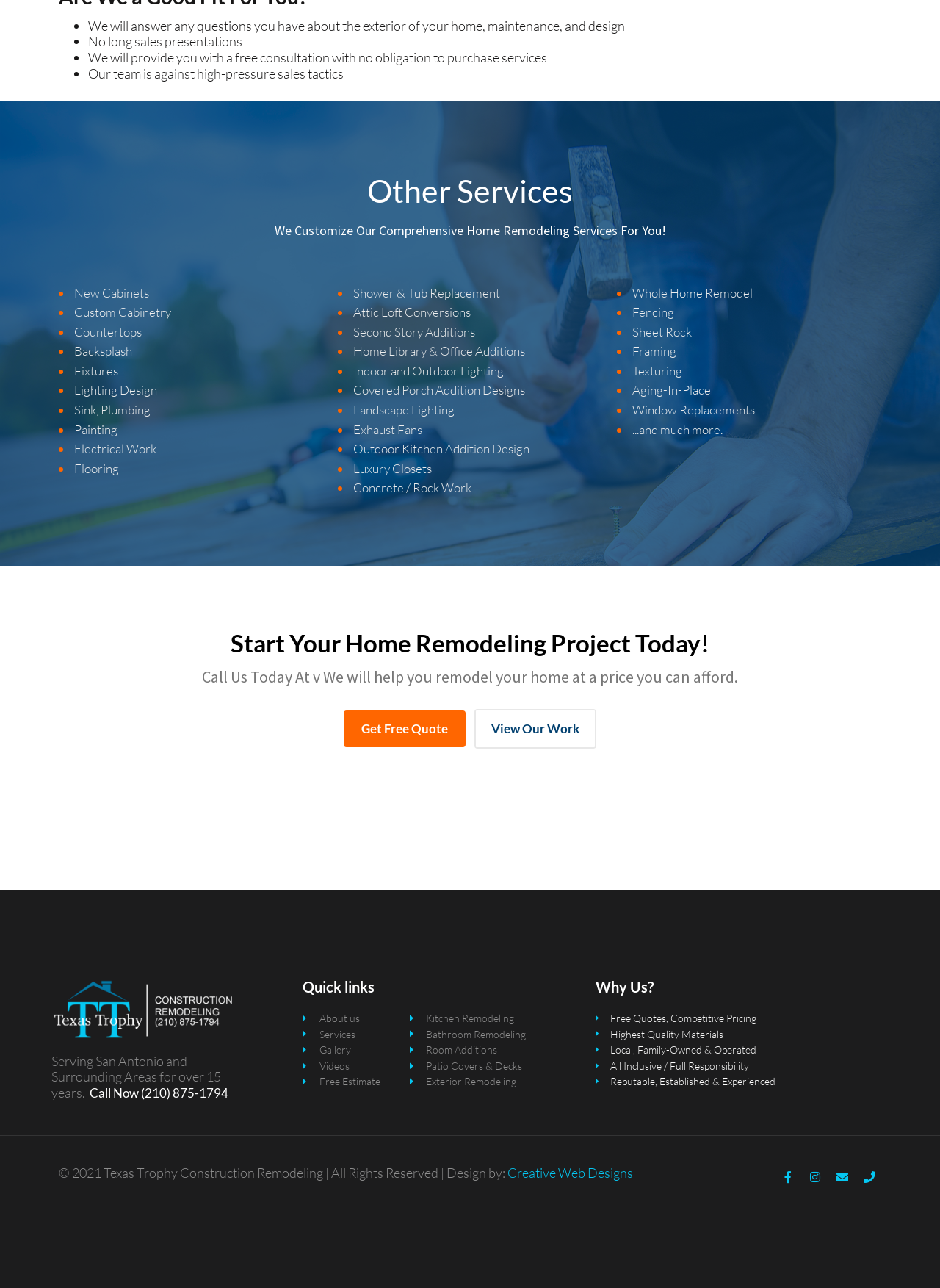Please identify the bounding box coordinates of the element that needs to be clicked to execute the following command: "Get a free quote". Provide the bounding box using four float numbers between 0 and 1, formatted as [left, top, right, bottom].

[0.366, 0.552, 0.495, 0.58]